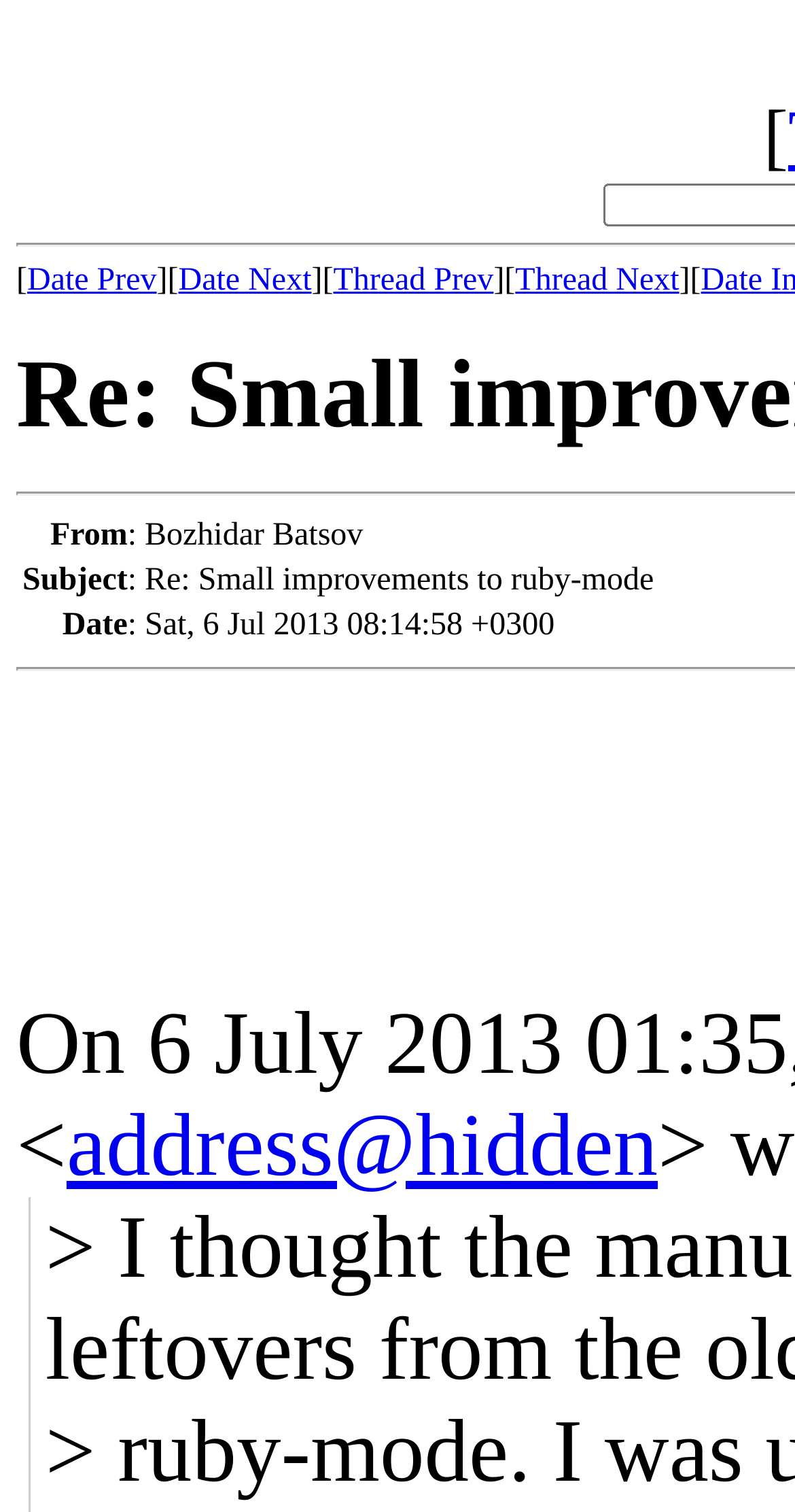Determine the bounding box of the UI component based on this description: "aria-label="Open Search Bar"". The bounding box coordinates should be four float values between 0 and 1, i.e., [left, top, right, bottom].

None